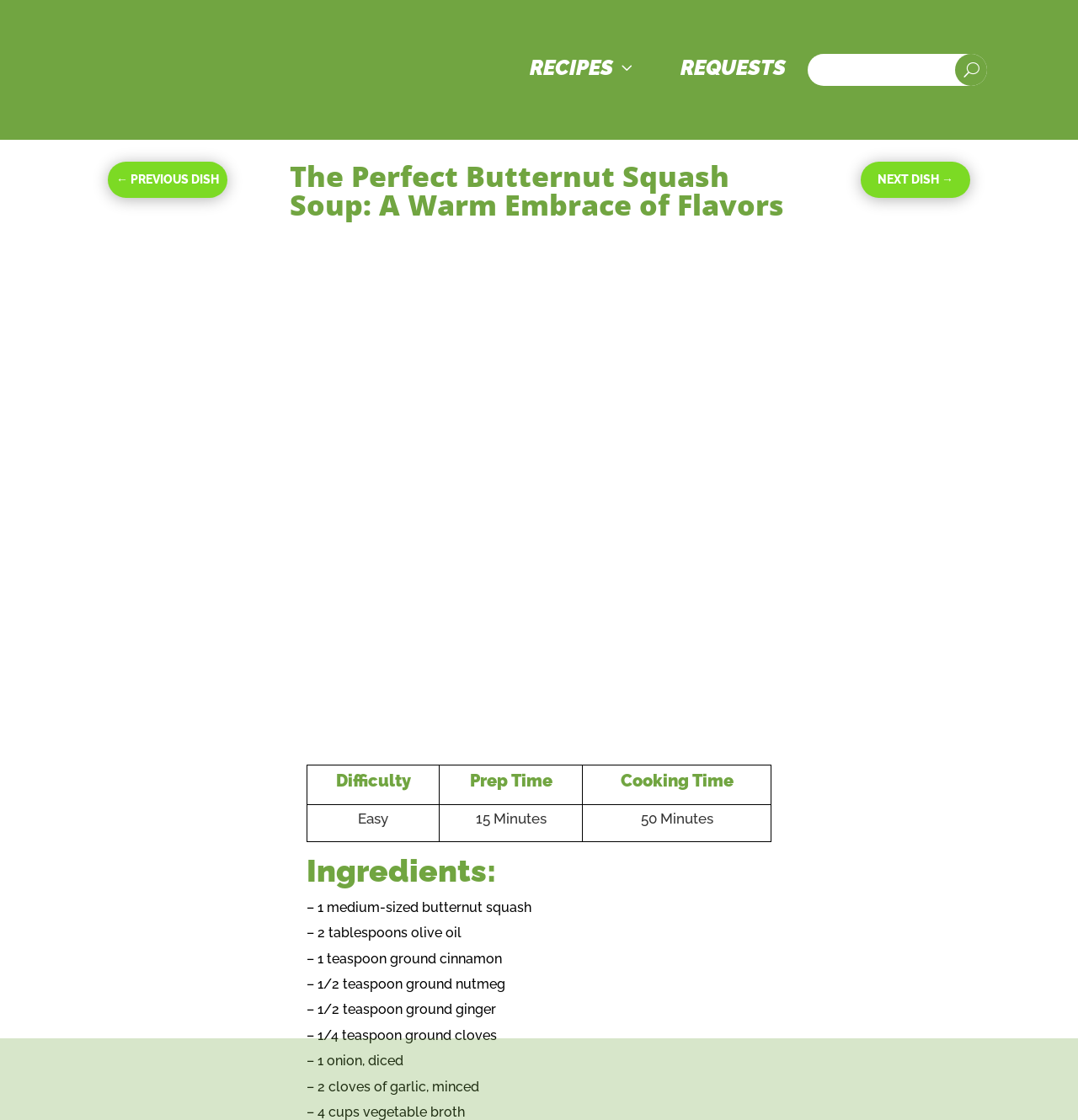What is the name of the dish?
Refer to the image and provide a one-word or short phrase answer.

The Perfect Butternut Squash Soup